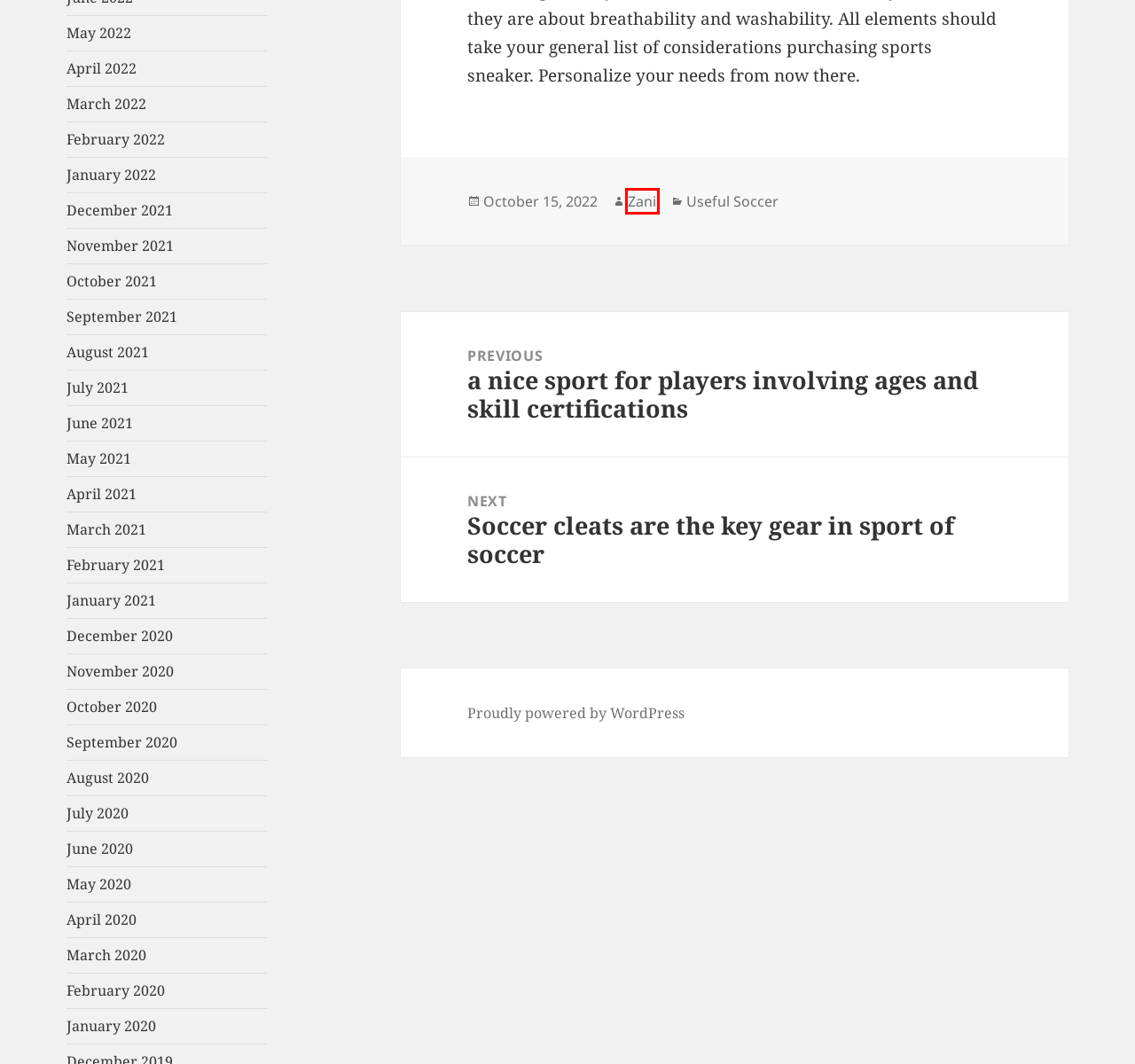You have a screenshot of a webpage with a red rectangle bounding box around a UI element. Choose the best description that matches the new page after clicking the element within the bounding box. The candidate descriptions are:
A. March 2020 – Useful Daily's Blog
B. July 2020 – Useful Daily's Blog
C. December 2021 – Useful Daily's Blog
D. Zani – Useful Daily's Blog
E. July 2021 – Useful Daily's Blog
F. Soccer cleats are the key gear in sport of soccer – Useful Daily's Blog
G. September 2020 – Useful Daily's Blog
H. April 2021 – Useful Daily's Blog

D